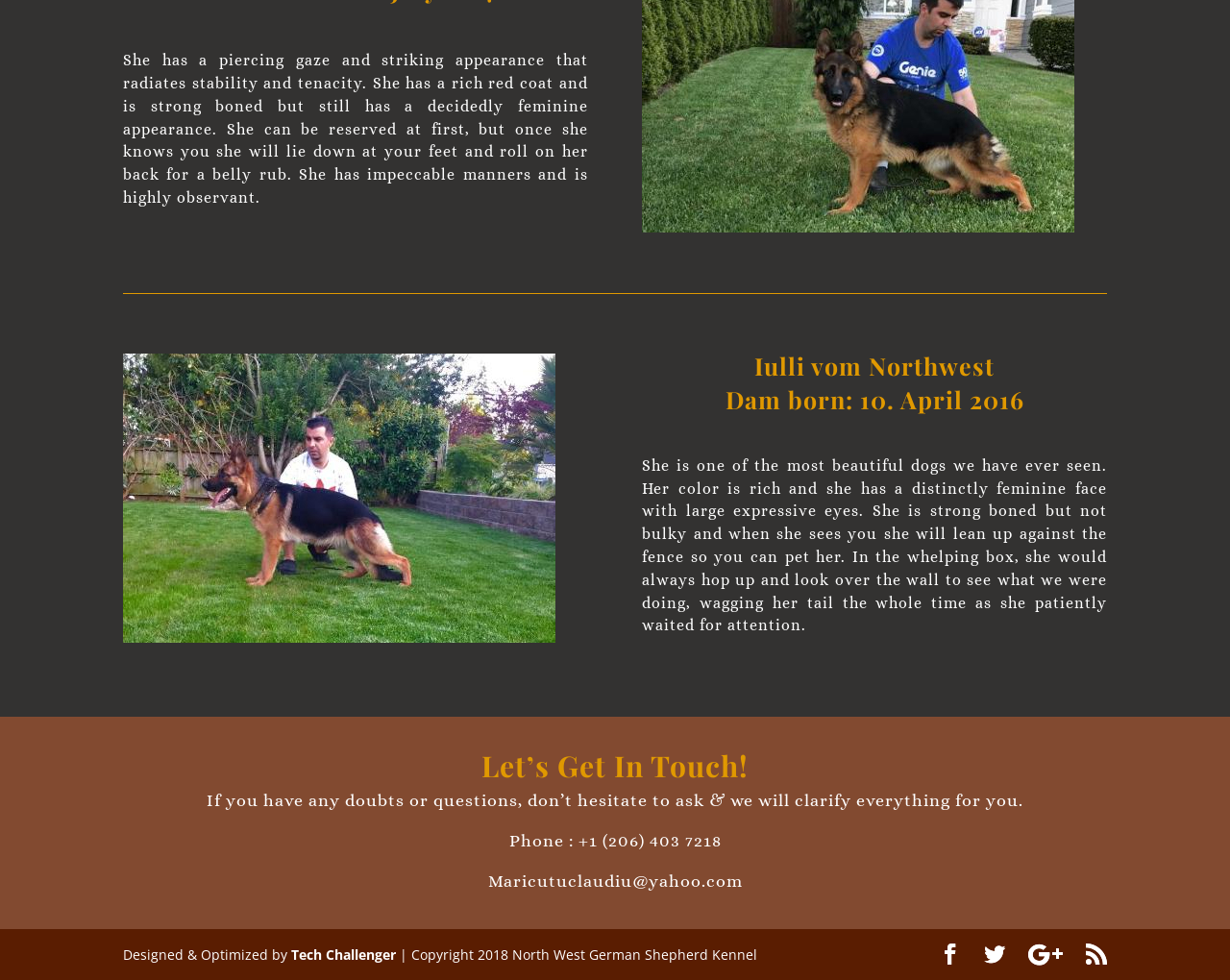What is the birthdate of the dog?
Look at the image and answer with only one word or phrase.

10. April 2016